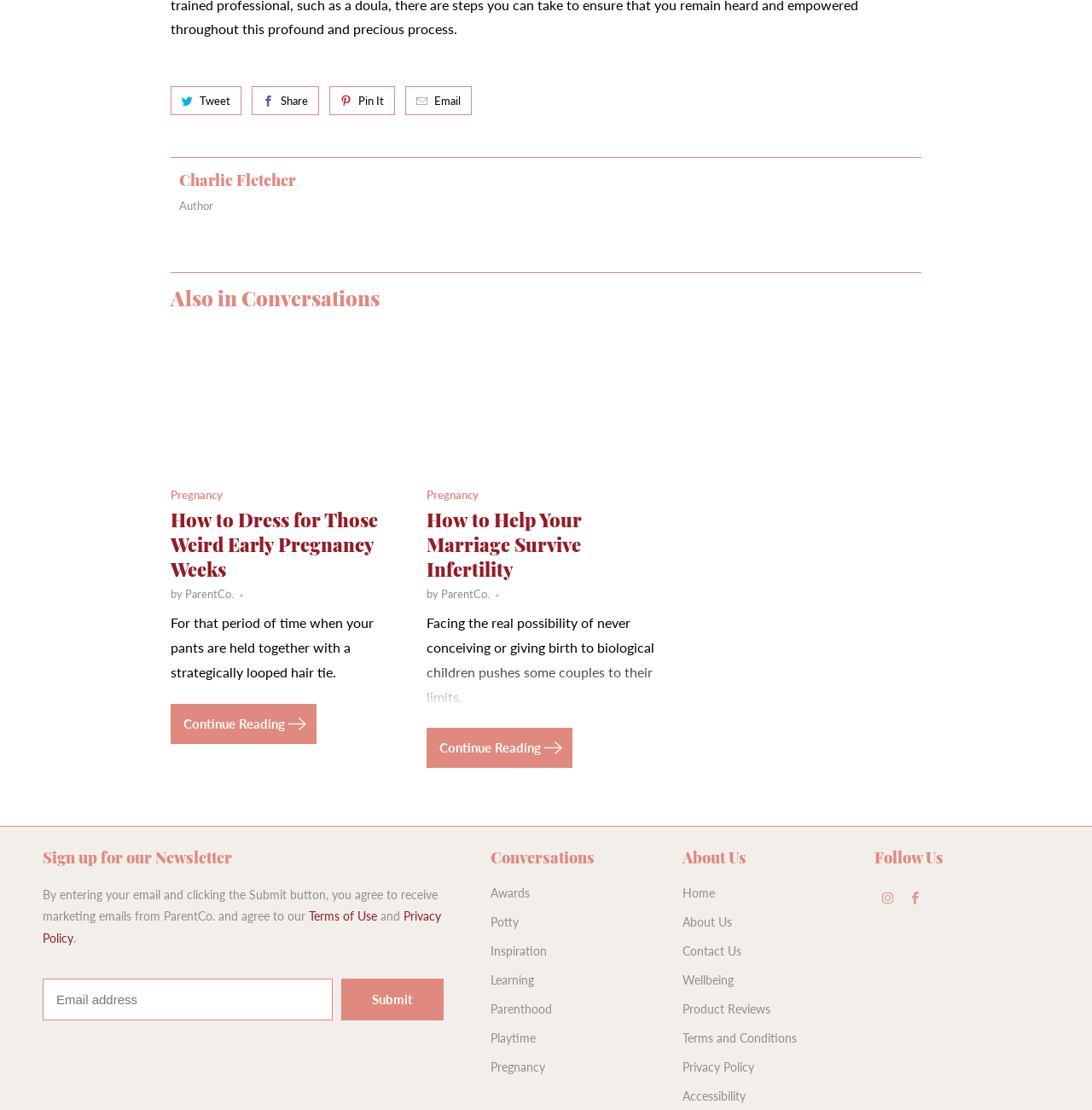Find the bounding box coordinates of the clickable region needed to perform the following instruction: "Follow ParentCo on social media". The coordinates should be provided as four float numbers between 0 and 1, i.e., [left, top, right, bottom].

[0.801, 0.796, 0.826, 0.821]